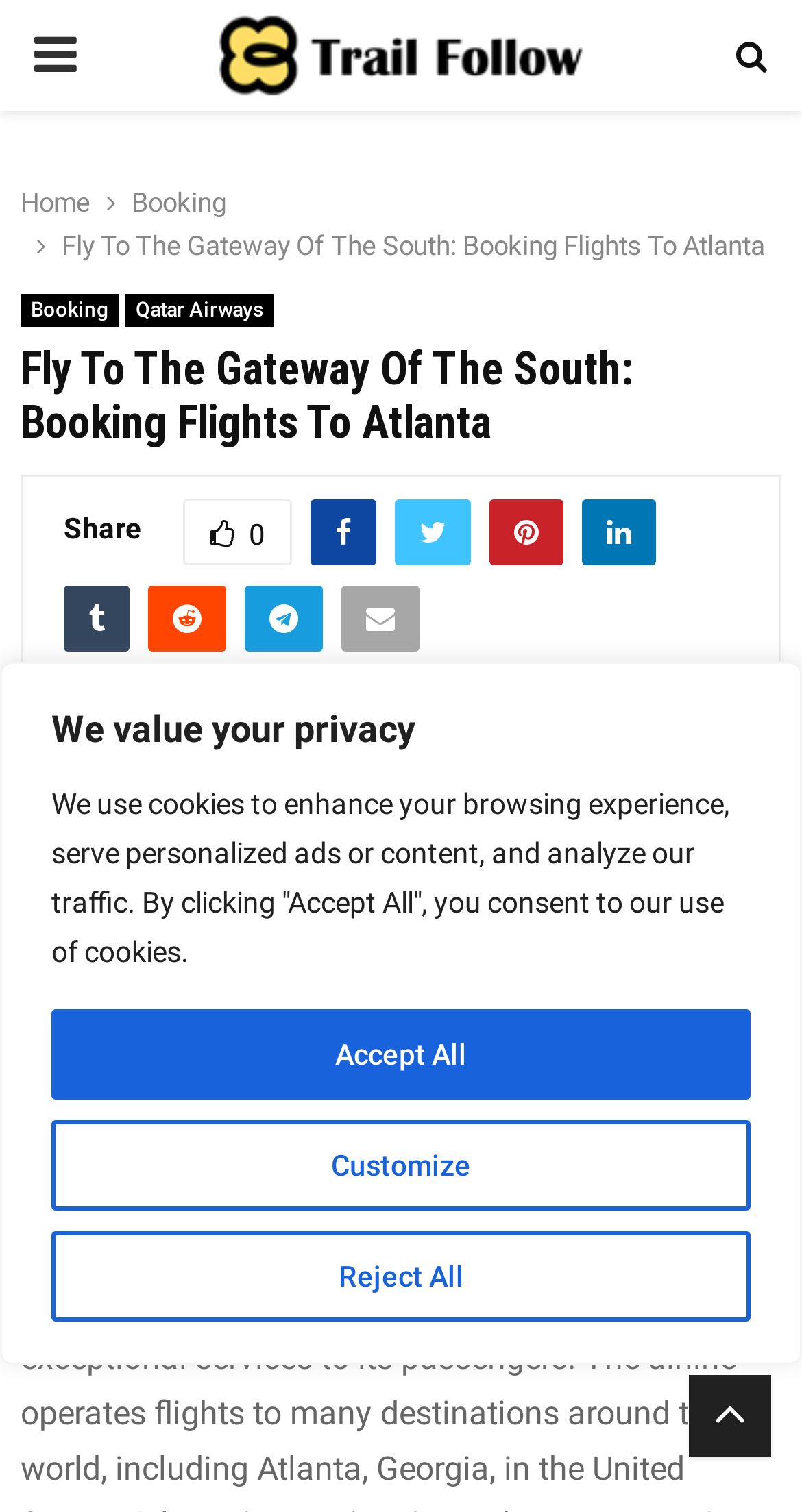Identify the bounding box coordinates for the region to click in order to carry out this instruction: "Click the home link". Provide the coordinates using four float numbers between 0 and 1, formatted as [left, top, right, bottom].

[0.026, 0.124, 0.113, 0.144]